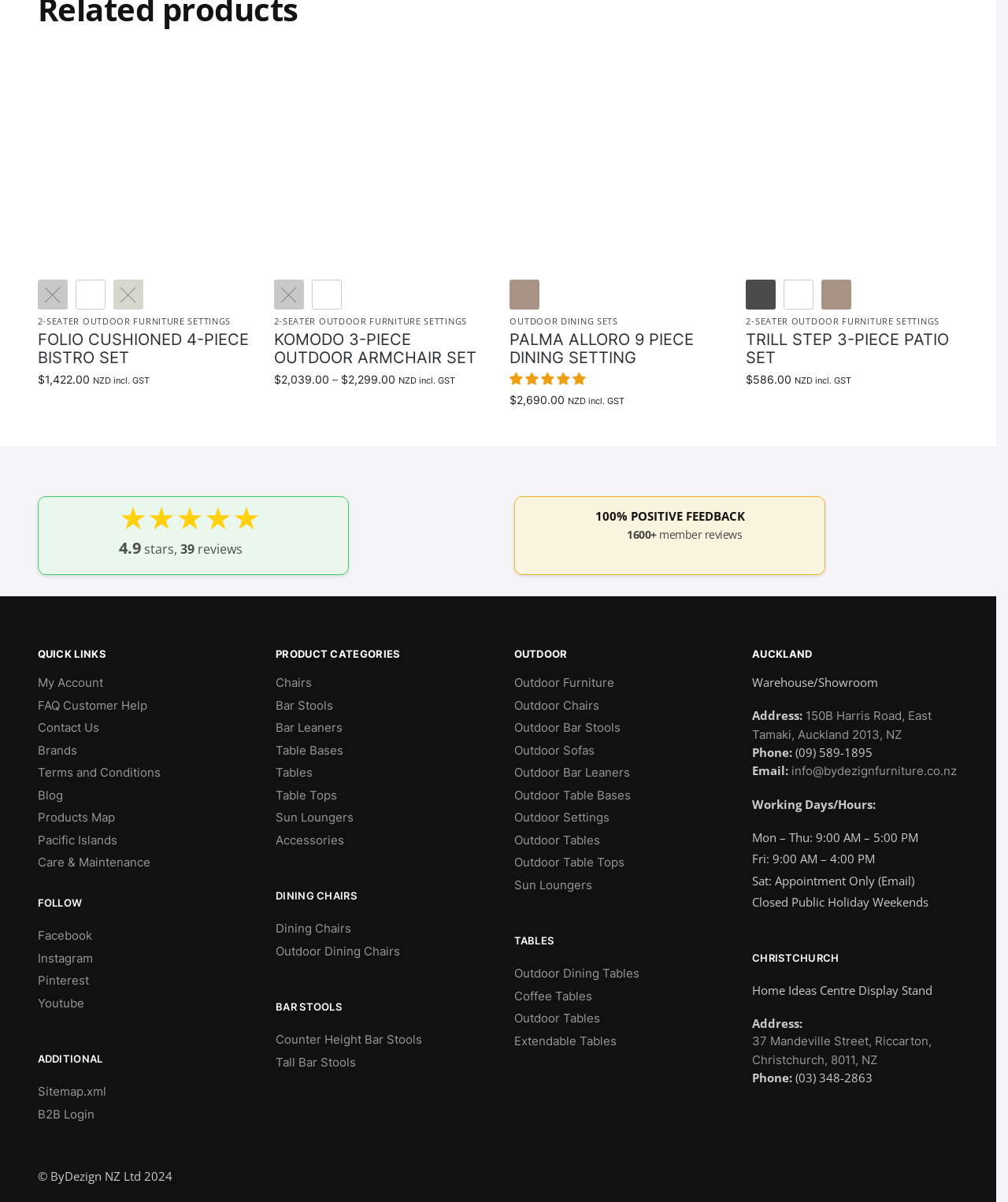What is the name of the second product listed on the page?
Answer with a single word or phrase by referring to the visual content.

Komodo 3-Piece Outdoor Armchair Set